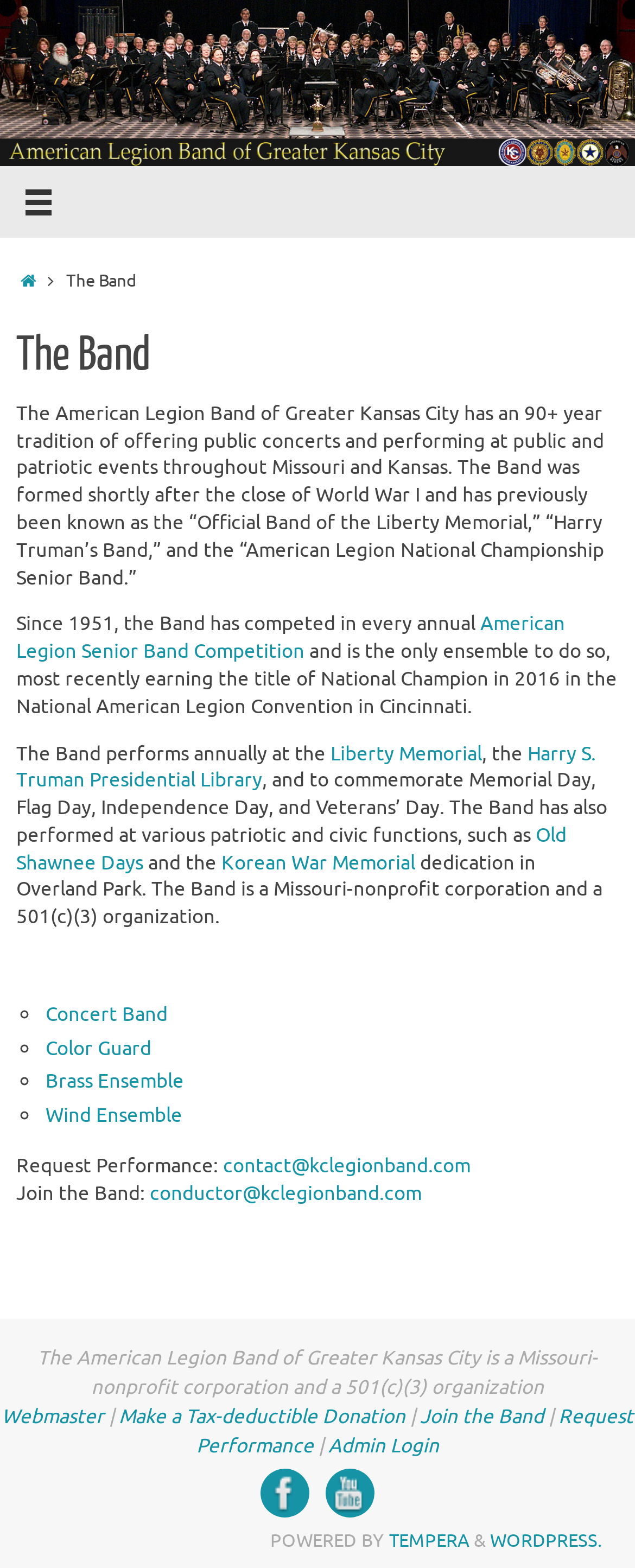Extract the bounding box coordinates of the UI element described by: "Liberty Memorial". The coordinates should include four float numbers ranging from 0 to 1, e.g., [left, top, right, bottom].

[0.521, 0.472, 0.759, 0.489]